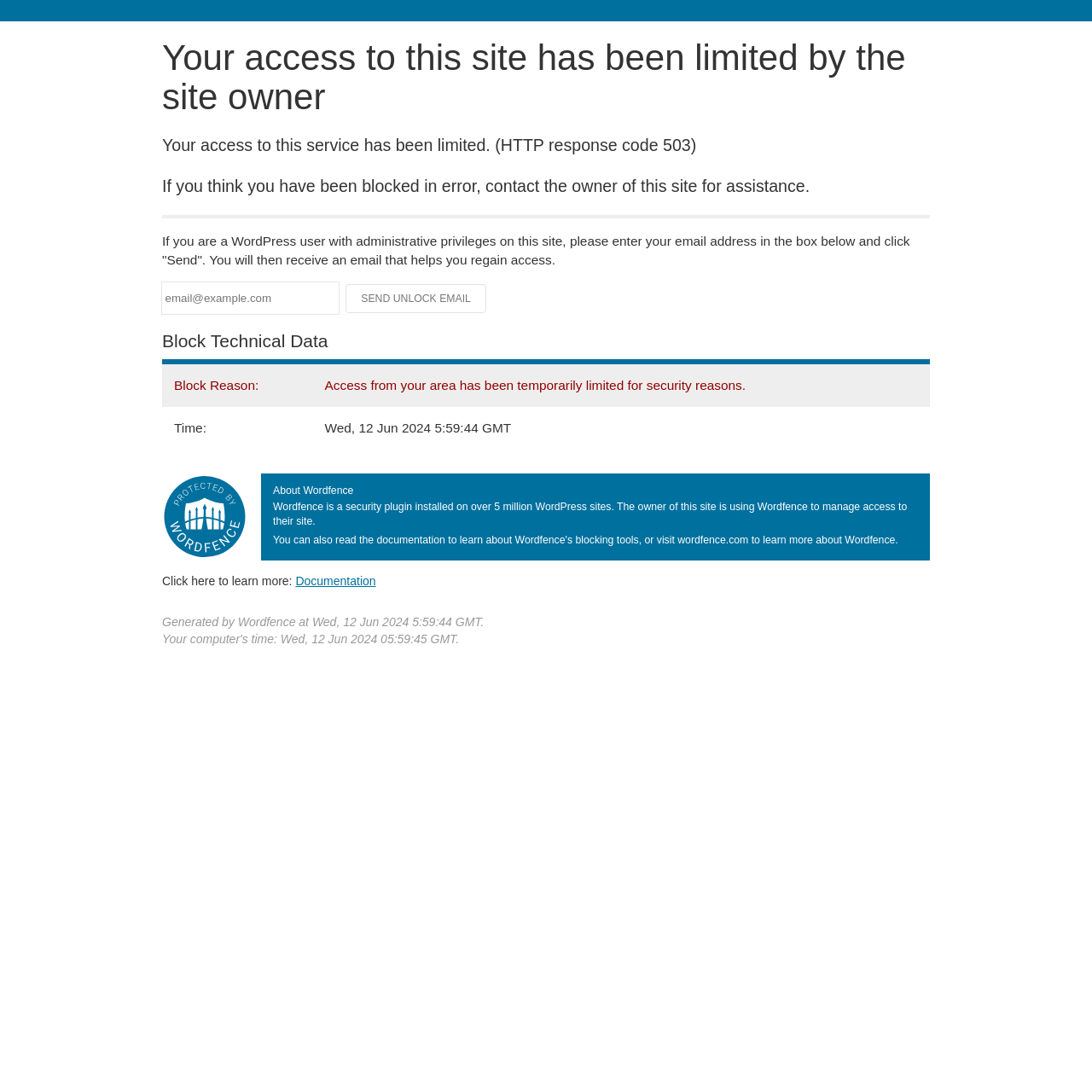Create a detailed summary of all the visual and textual information on the webpage.

This webpage appears to be a blocked access page, indicating that the user's access to the site has been limited by the site owner. At the top of the page, there is a heading with the same message. Below this heading, there are three paragraphs of text explaining the reason for the block, how to regain access, and what to do if you are a WordPress user with administrative privileges.

A horizontal separator line divides the top section from the rest of the page. Below the separator, there is a text box where users can enter their email address to receive an unlock email, accompanied by a "Send Unlock Email" button. 

Further down the page, there is a section titled "Block Technical Data" which contains a table with two rows. The table displays the block reason and the time of the block. 

To the right of the table, there is an image. Below the image, there is a heading "About Wordfence" followed by a paragraph of text describing what Wordfence is and its purpose. 

At the bottom of the page, there are two more paragraphs of text, one with a link to learn more about Wordfence, and another with the generated timestamp by Wordfence.